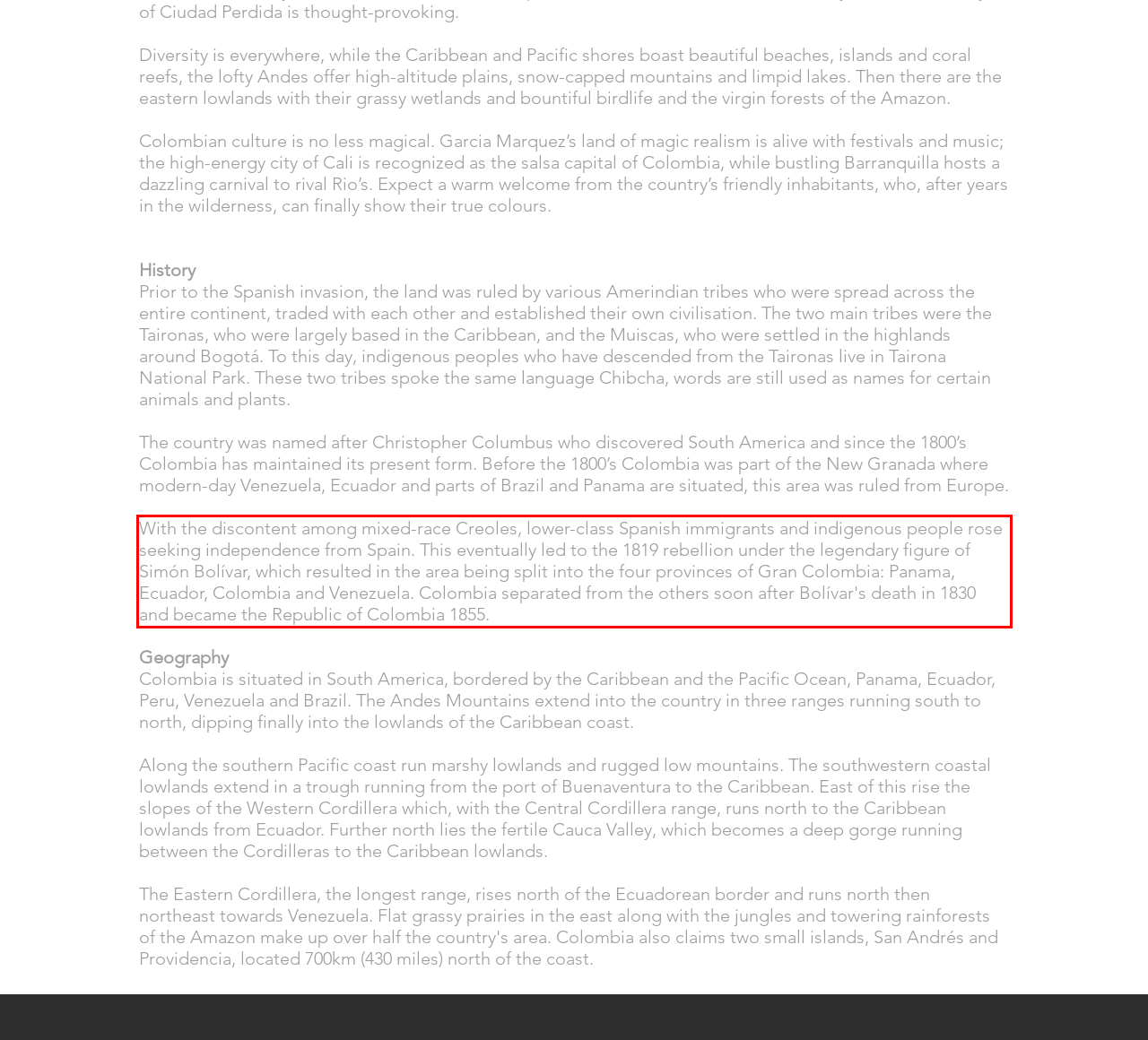Please identify and extract the text content from the UI element encased in a red bounding box on the provided webpage screenshot.

With the discontent among mixed-race Creoles, lower-class Spanish immigrants and indigenous people rose seeking independence from Spain. This eventually led to the 1819 rebellion under the legendary figure of Simón Bolívar, which resulted in the area being split into the four provinces of Gran Colombia: Panama, Ecuador, Colombia and Venezuela. Colombia separated from the others soon after Bolívar's death in 1830 and became the Republic of Colombia 1855.